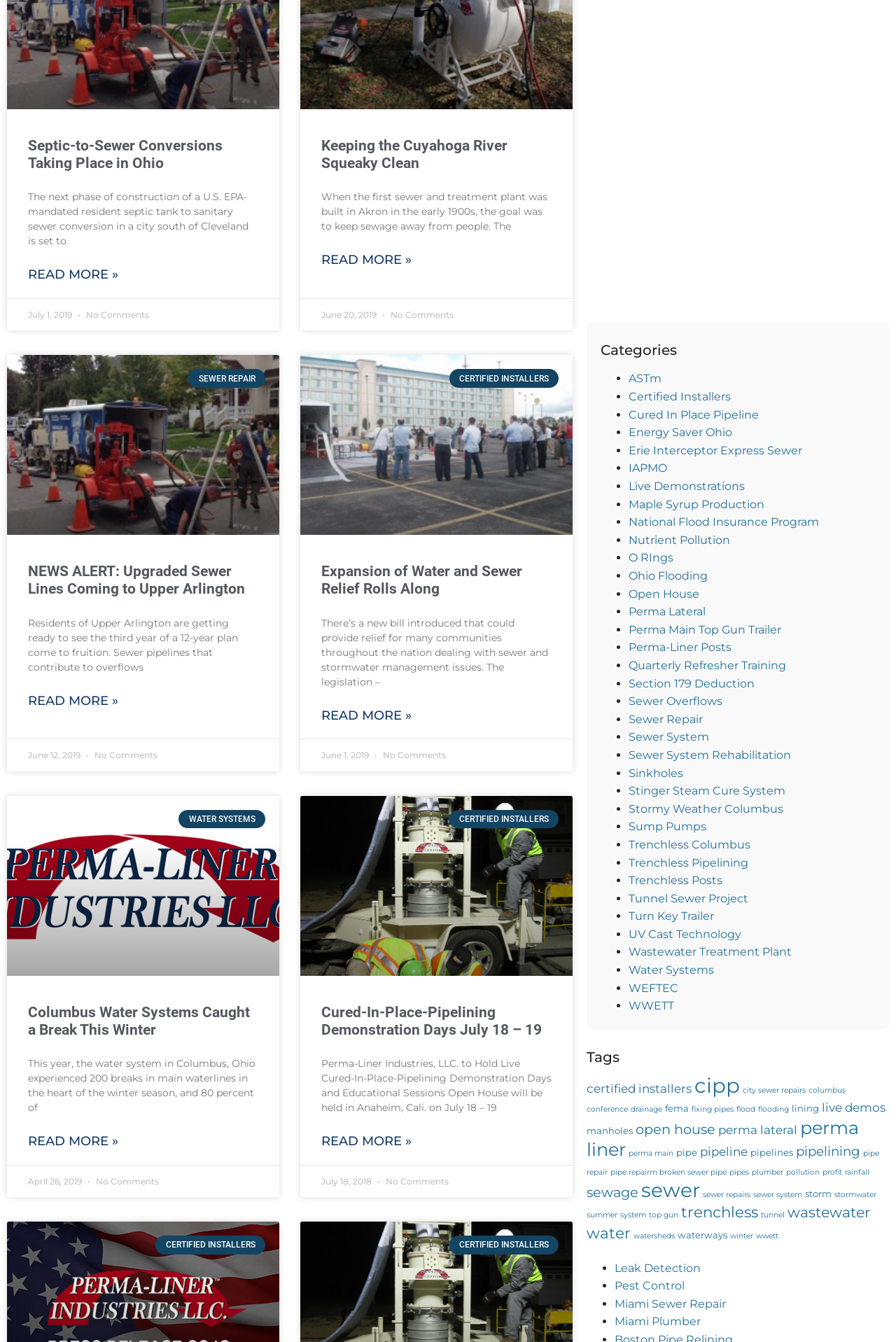How many comments are there on the second article?
Could you give a comprehensive explanation in response to this question?

The second article has a 'No Comments' label, which means there are no comments on this article.